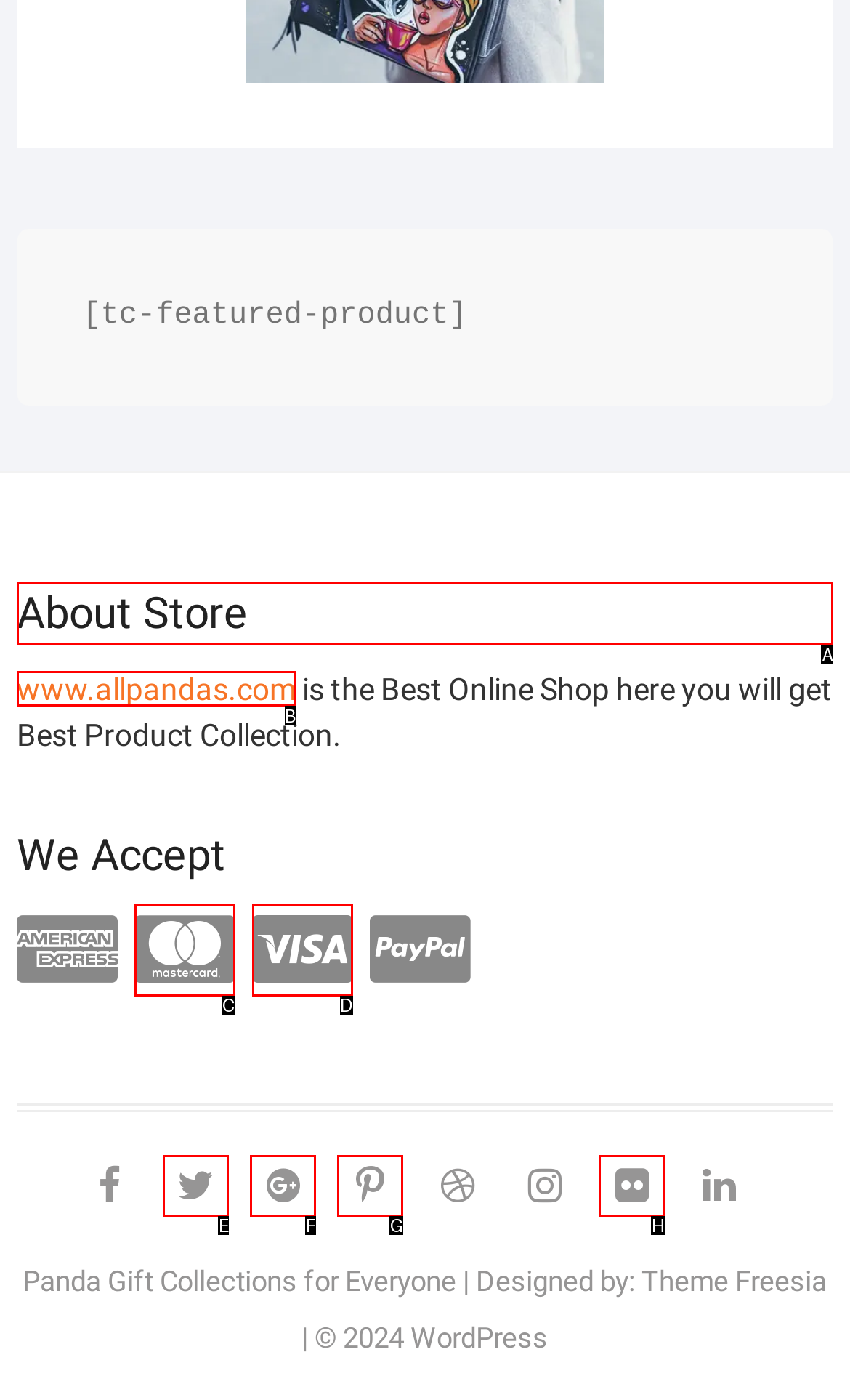Select the HTML element that should be clicked to accomplish the task: Read the post about creativity and innovation Reply with the corresponding letter of the option.

None